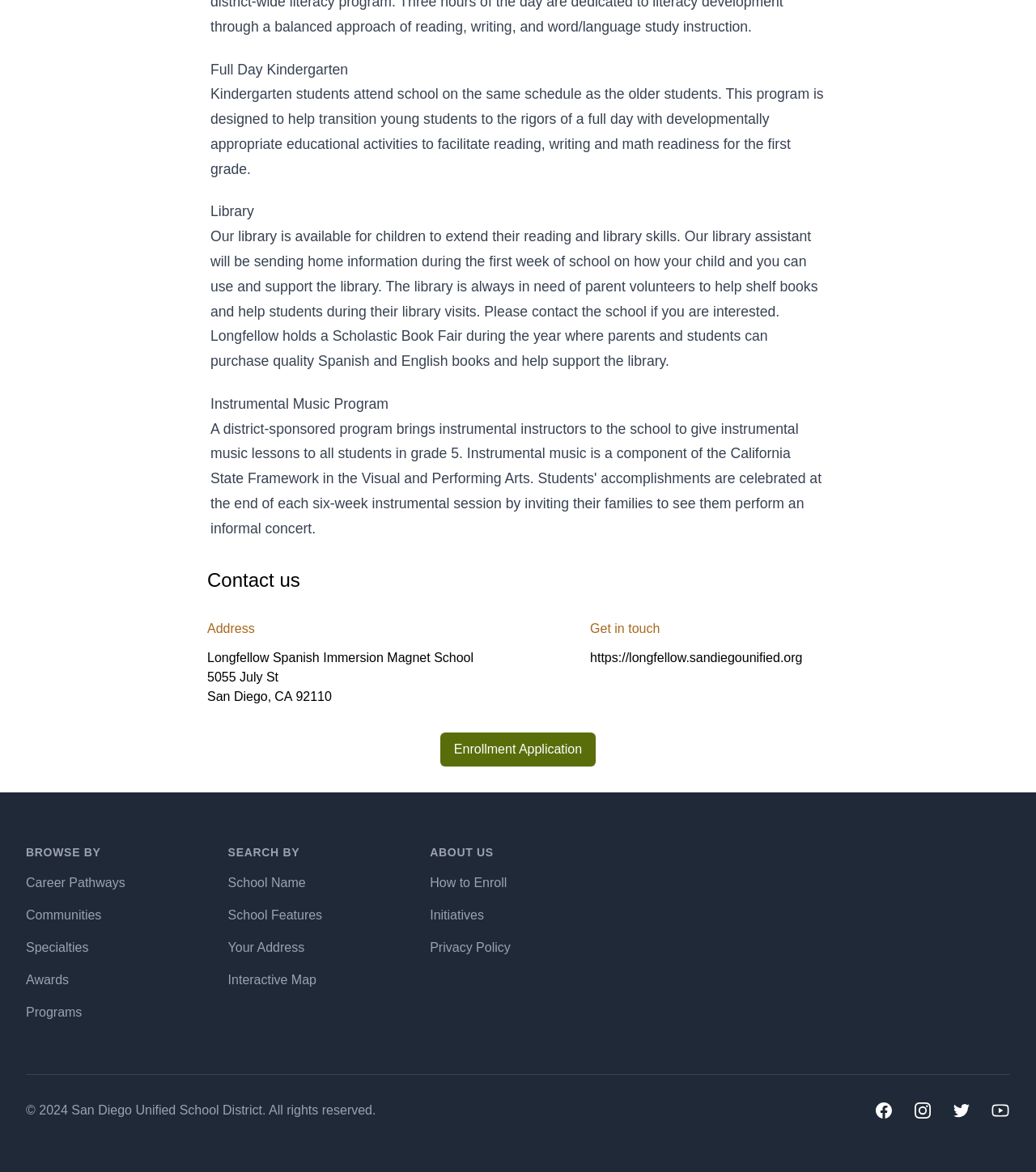From the screenshot, find the bounding box of the UI element matching this description: "Communities". Supply the bounding box coordinates in the form [left, top, right, bottom], each a float between 0 and 1.

[0.025, 0.775, 0.098, 0.786]